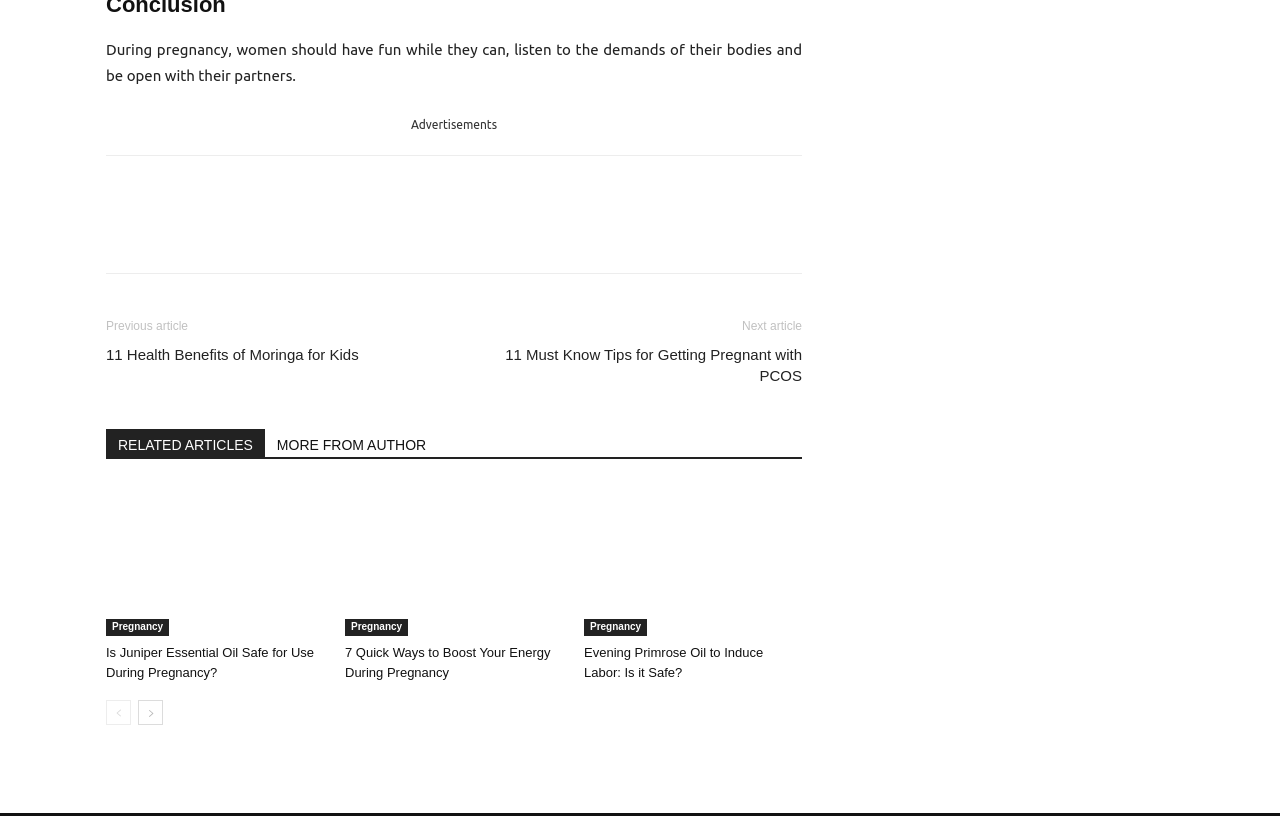Find and specify the bounding box coordinates that correspond to the clickable region for the instruction: "Go to next page".

[0.108, 0.858, 0.127, 0.888]